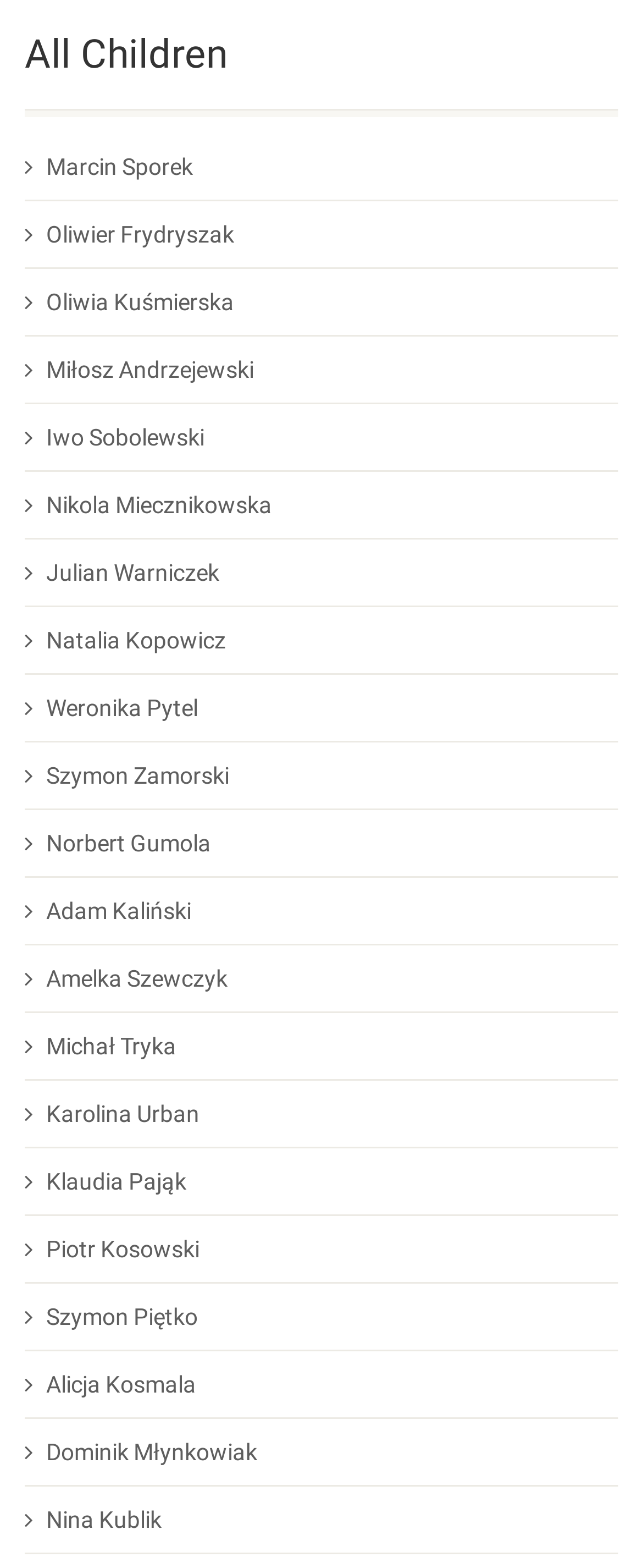Respond to the question below with a single word or phrase:
What is the first name of the person in the second link?

Oliwier